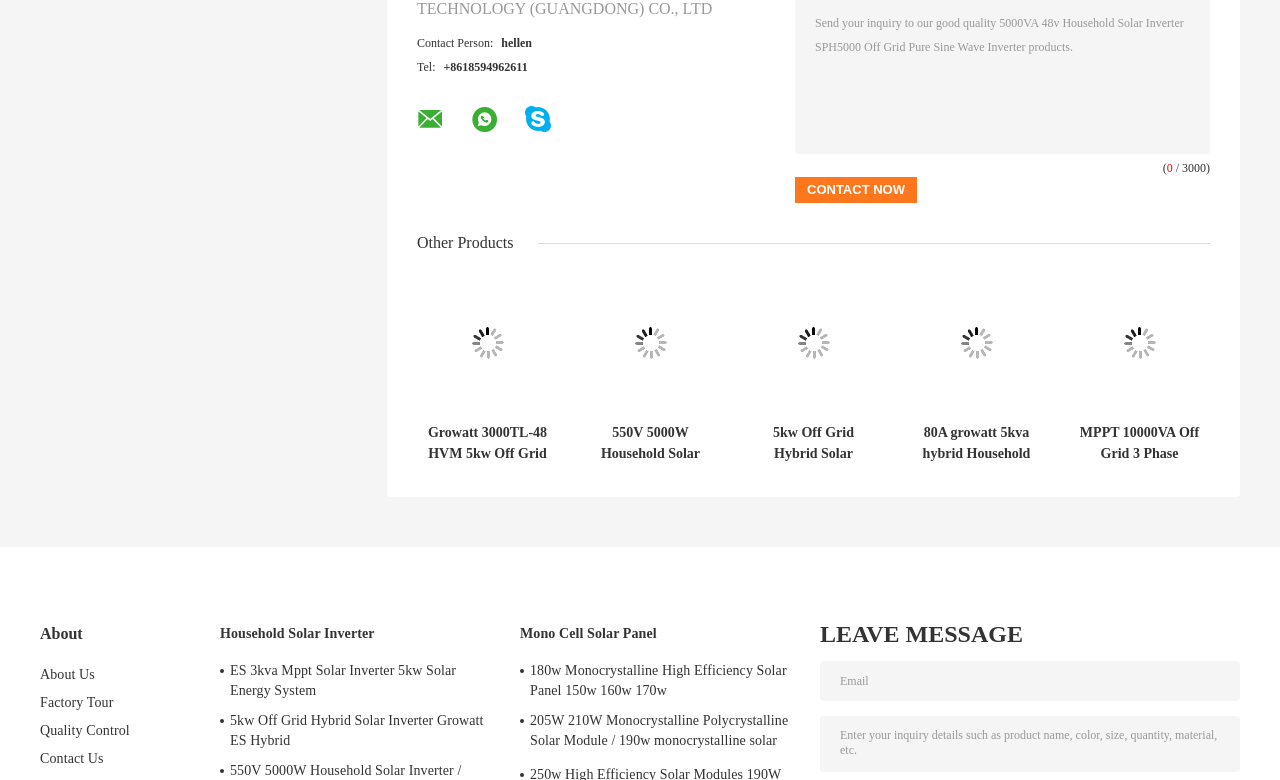Given the element description About Us, specify the bounding box coordinates of the corresponding UI element in the format (top-left x, top-left y, bottom-right x, bottom-right y). All values must be between 0 and 1.

[0.031, 0.855, 0.074, 0.874]